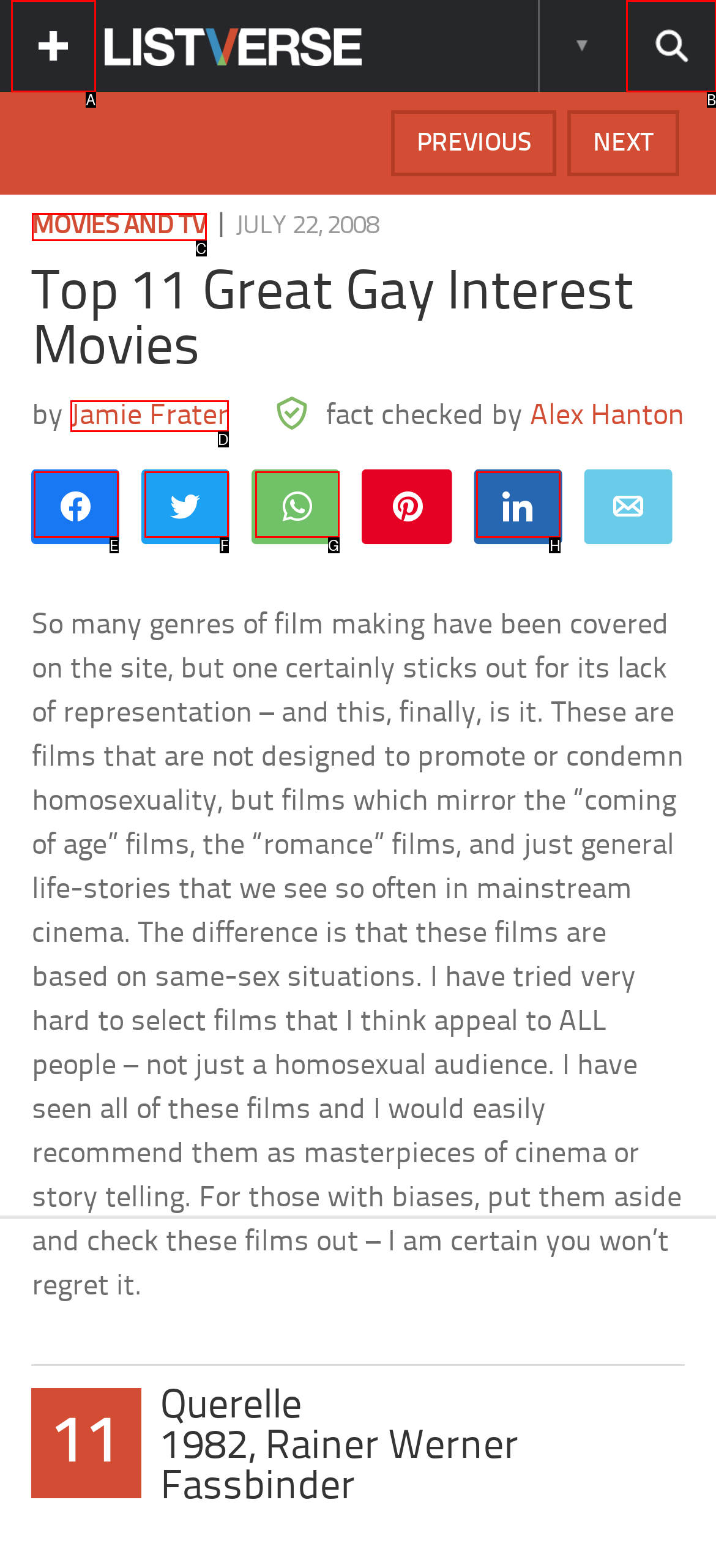Determine which HTML element corresponds to the description: Search this site. Provide the letter of the correct option.

B